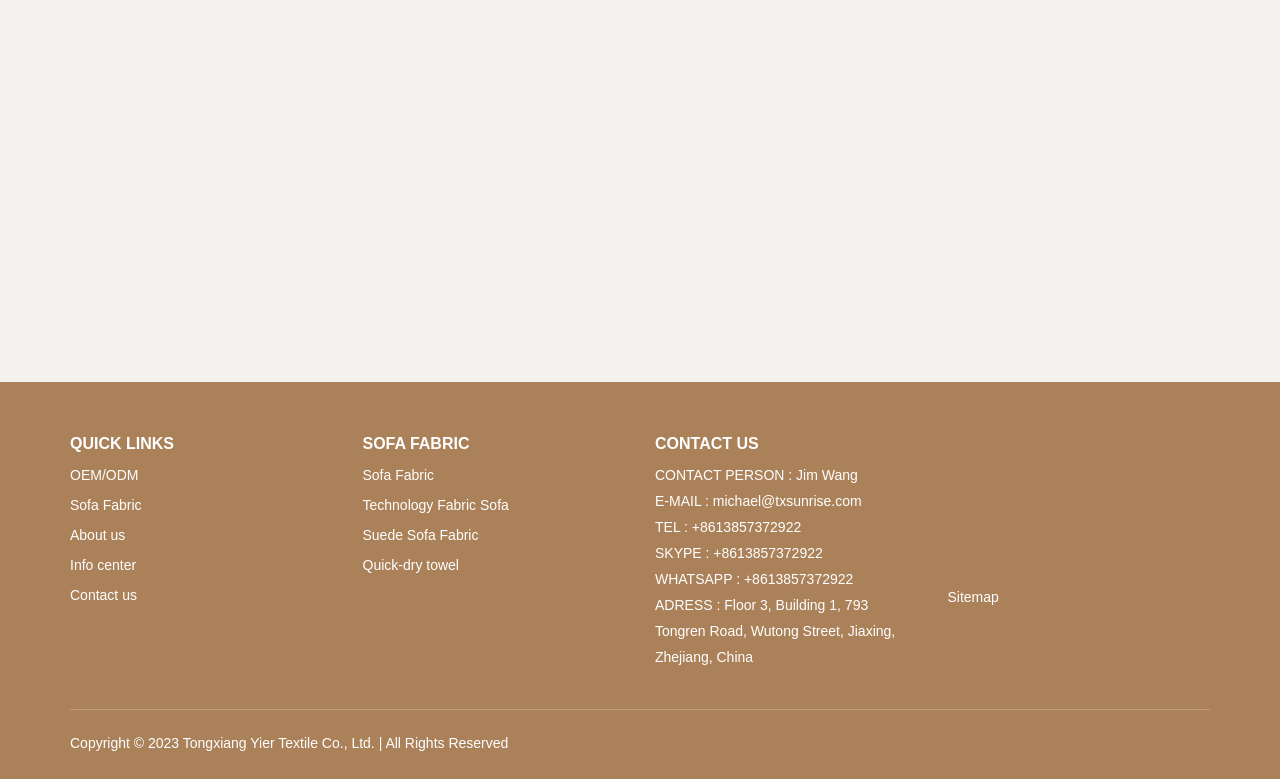Specify the bounding box coordinates for the region that must be clicked to perform the given instruction: "View Sofa Fabric information".

[0.283, 0.599, 0.339, 0.62]